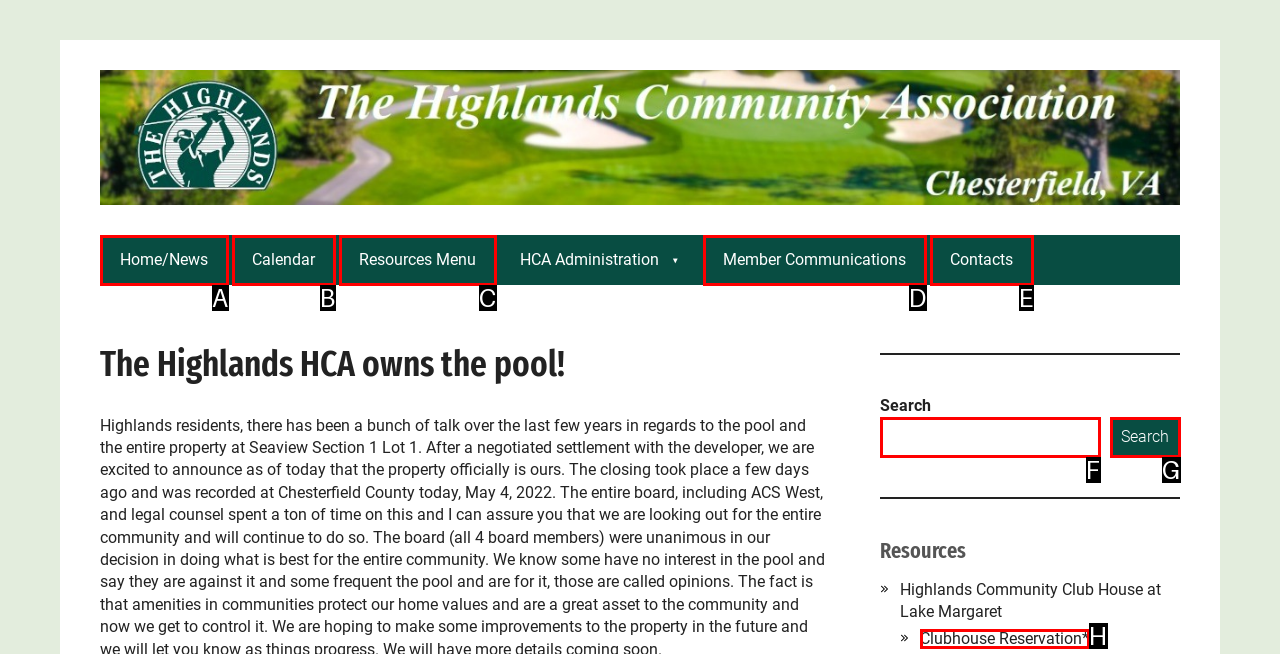Tell me which option I should click to complete the following task: view clubhouse reservation
Answer with the option's letter from the given choices directly.

H